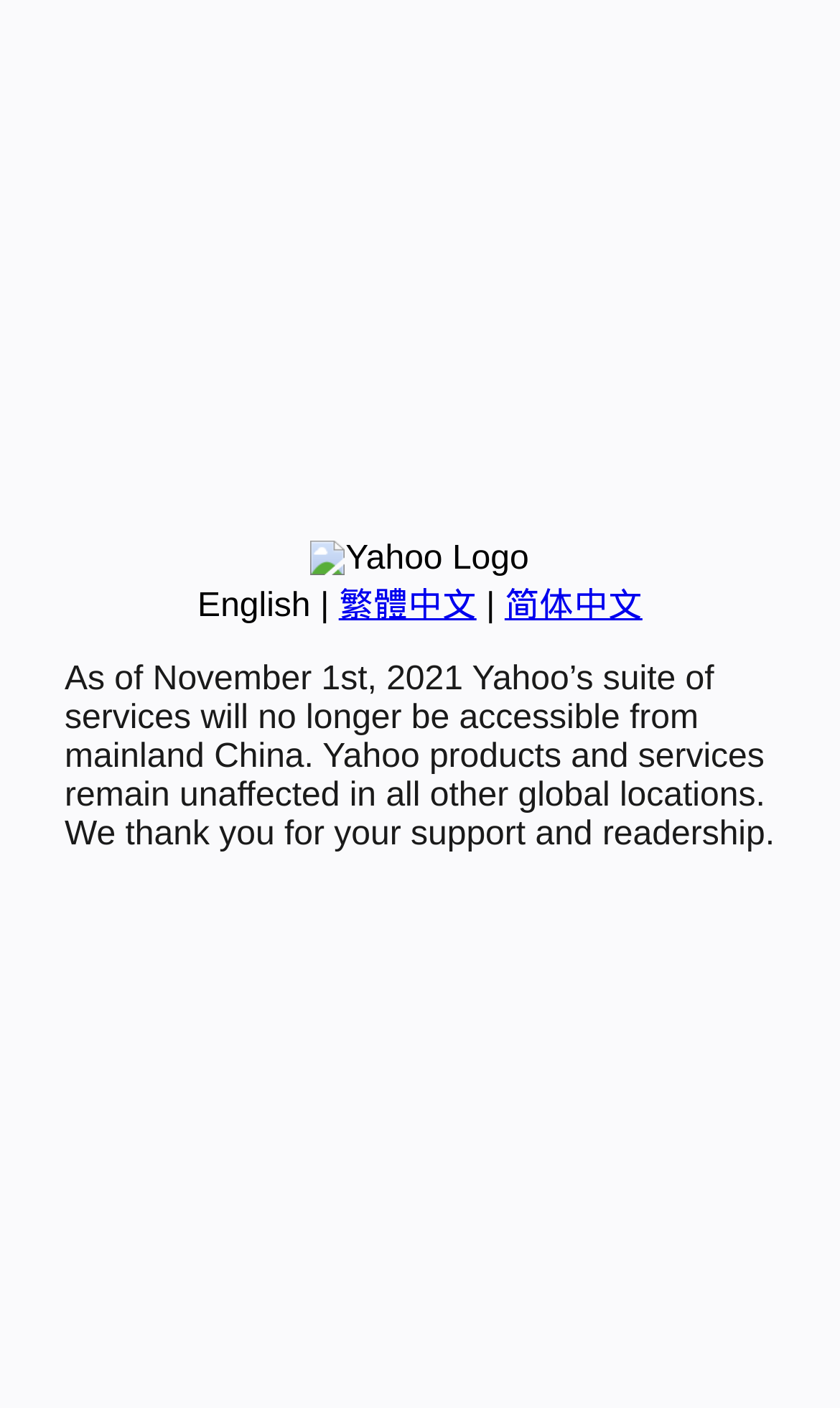Predict the bounding box coordinates of the UI element that matches this description: "繁體中文". The coordinates should be in the format [left, top, right, bottom] with each value between 0 and 1.

[0.403, 0.418, 0.567, 0.444]